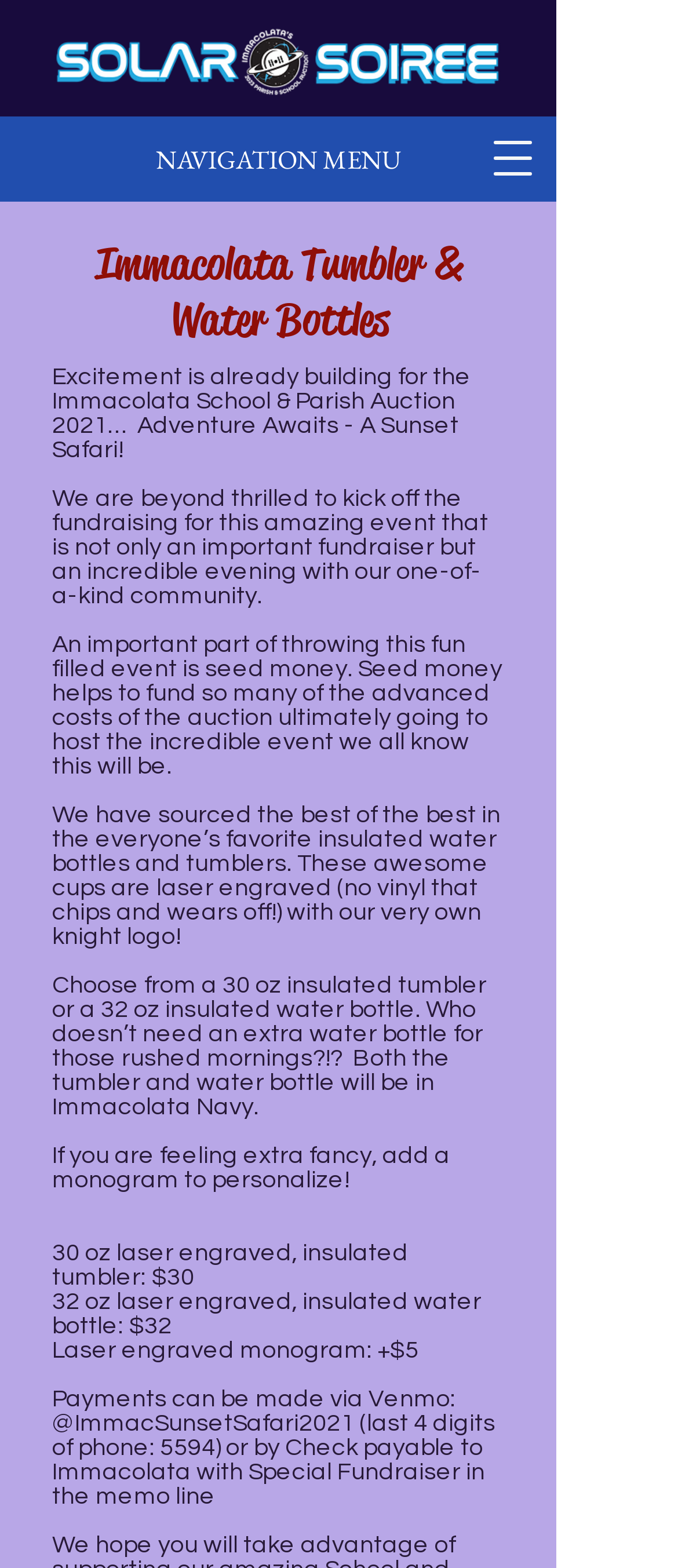How can payments be made?
Look at the image and answer the question with a single word or phrase.

Via Venmo or Check